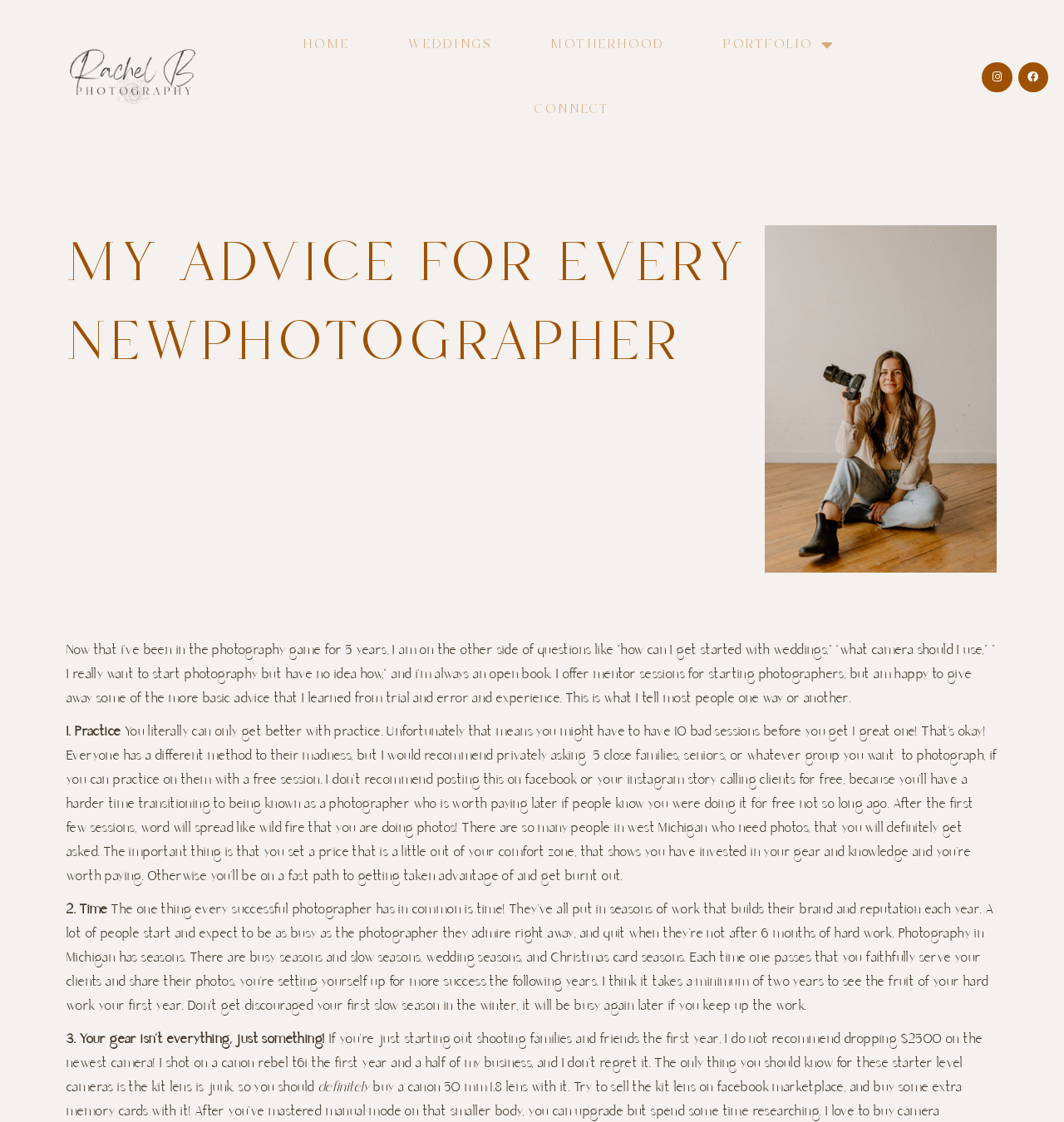Analyze the image and give a detailed response to the question:
How many bad sessions might a new photographer have before getting a great one?

The photographer mentions that it's normal for new photographers to have 10 bad sessions before getting a great one, emphasizing the importance of practice and perseverance.